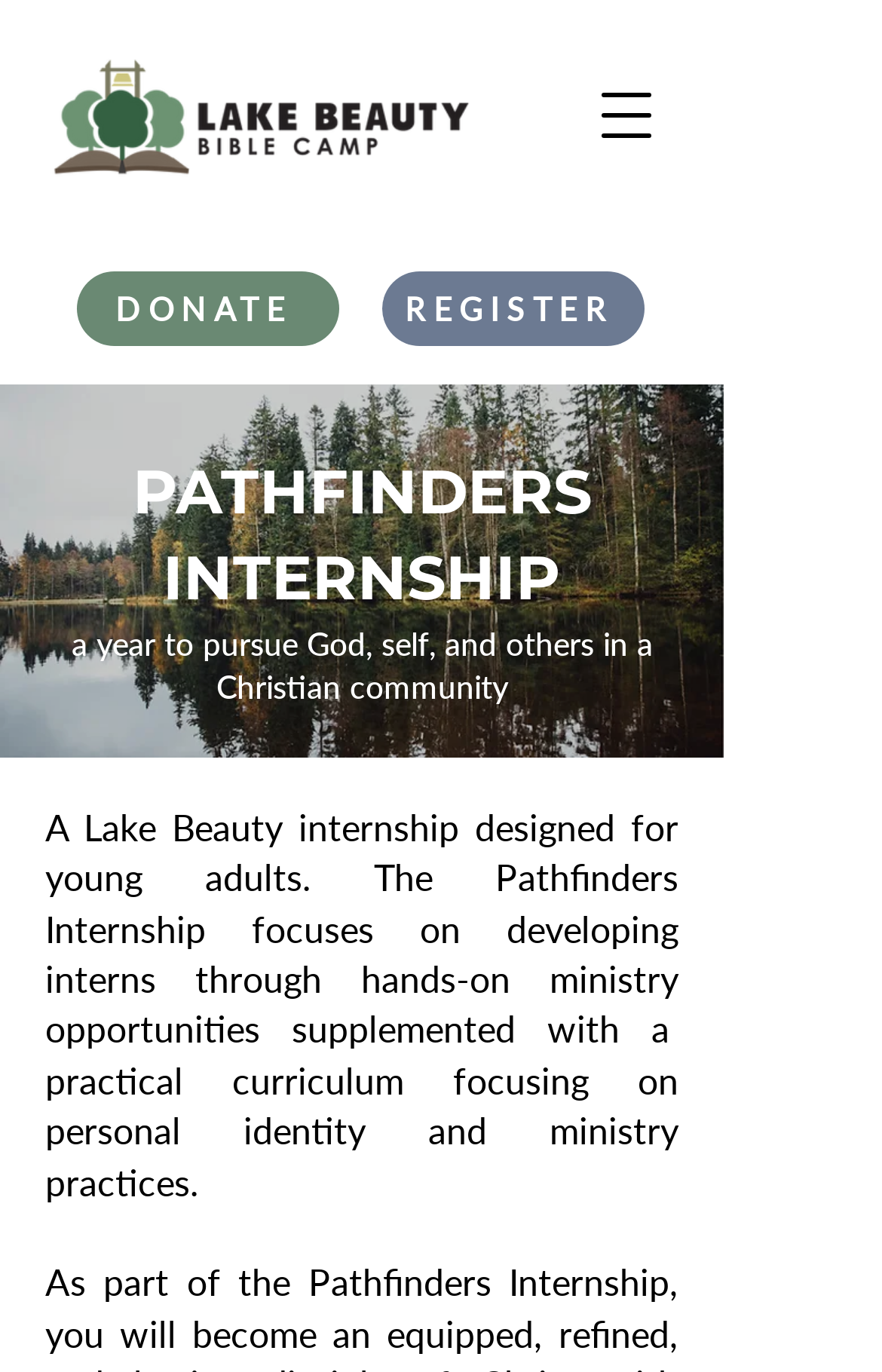Bounding box coordinates must be specified in the format (top-left x, top-left y, bottom-right x, bottom-right y). All values should be floating point numbers between 0 and 1. What are the bounding box coordinates of the UI element described as: REGISTER

[0.433, 0.198, 0.731, 0.252]